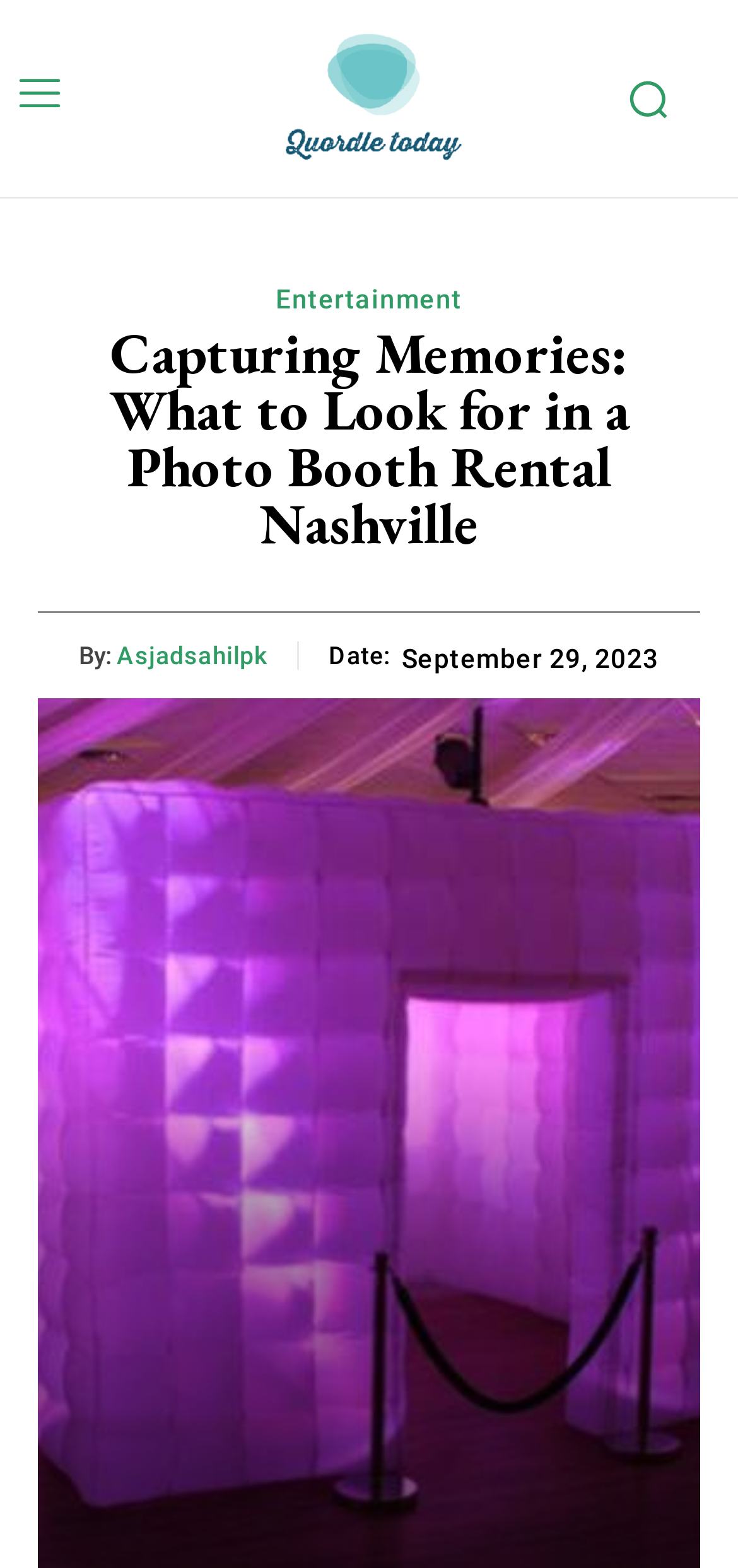Identify the bounding box coordinates for the UI element described as: "Entertainment". The coordinates should be provided as four floats between 0 and 1: [left, top, right, bottom].

[0.374, 0.181, 0.626, 0.201]